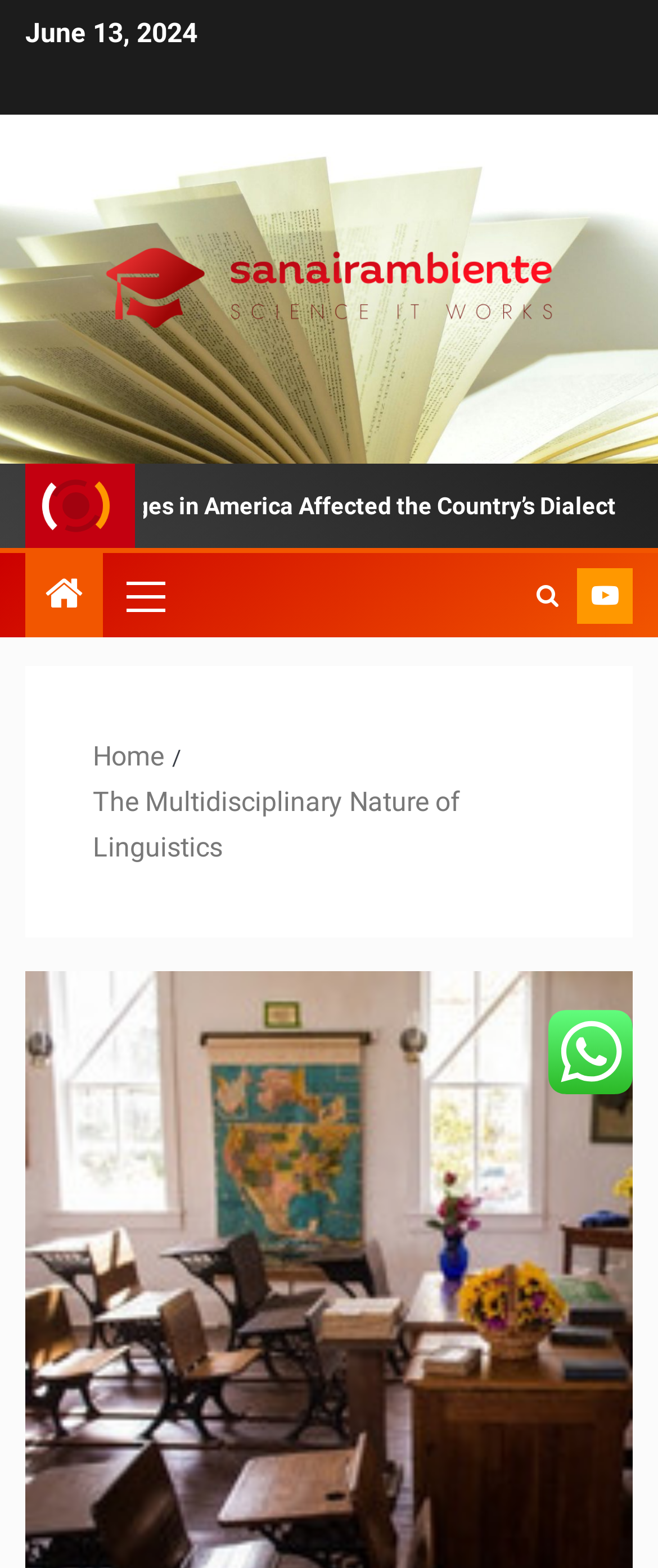Please answer the following question using a single word or phrase: 
What is the date displayed on the webpage?

June 13, 2024